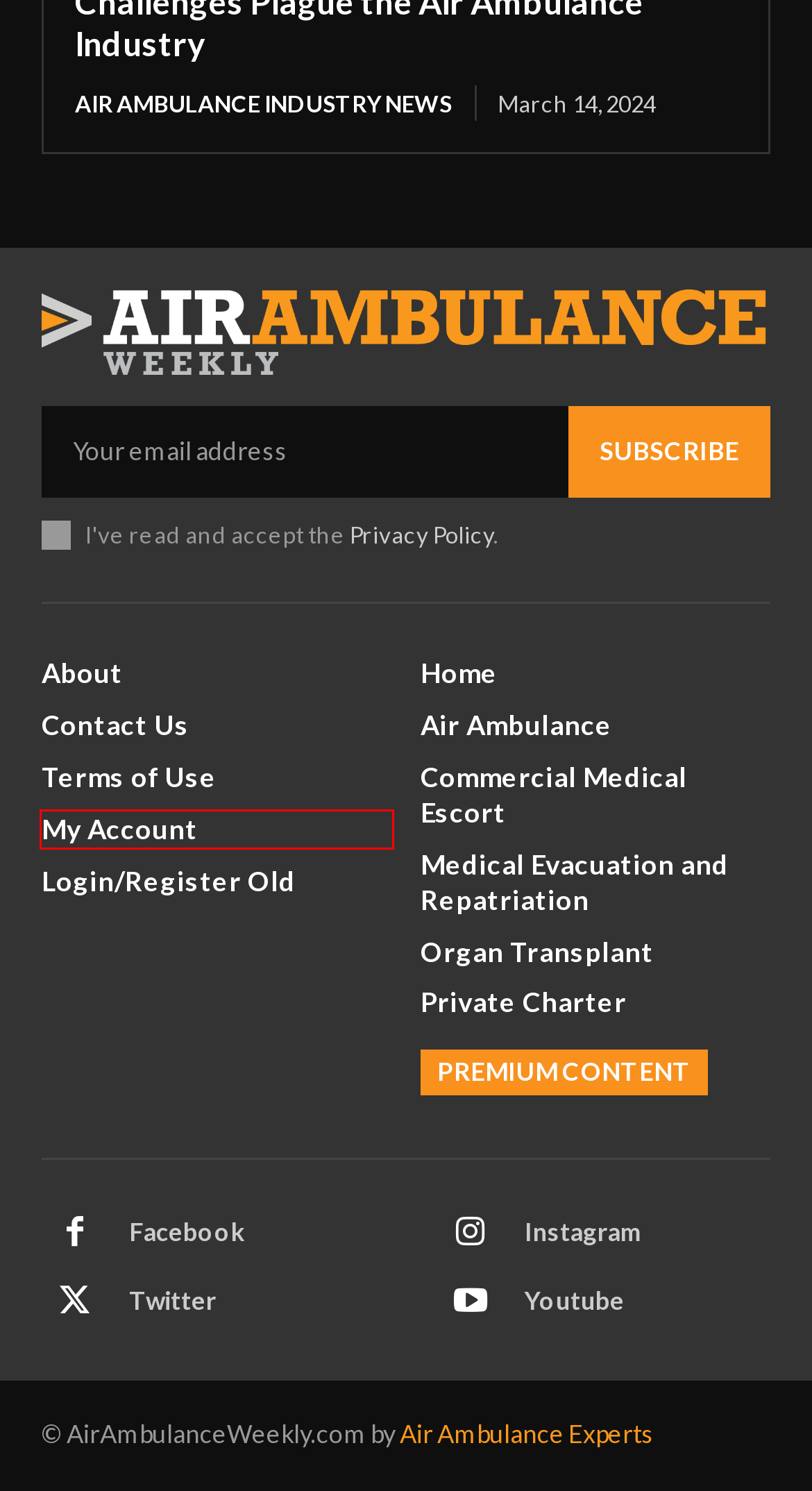Given a screenshot of a webpage with a red bounding box highlighting a UI element, determine which webpage description best matches the new webpage that appears after clicking the highlighted element. Here are the candidates:
A. Medical Evacuation and Repatriation | Air Ambulance Weekly
B. Air Ambulance Fundraising | Air Ambulance Weekly
C. Air Ambulance Weekly | Air Ambulance and Medical Flight News
D. airambulance | Air Ambulance Weekly
E. Non-emergency Medical Transport | Air Ambulance Weekly
F. Air Ambulance News | Air Ambulance Weekly
G. My Account | Air Ambulance Weekly
H. Terms of Use | Air Ambulance Weekly

G